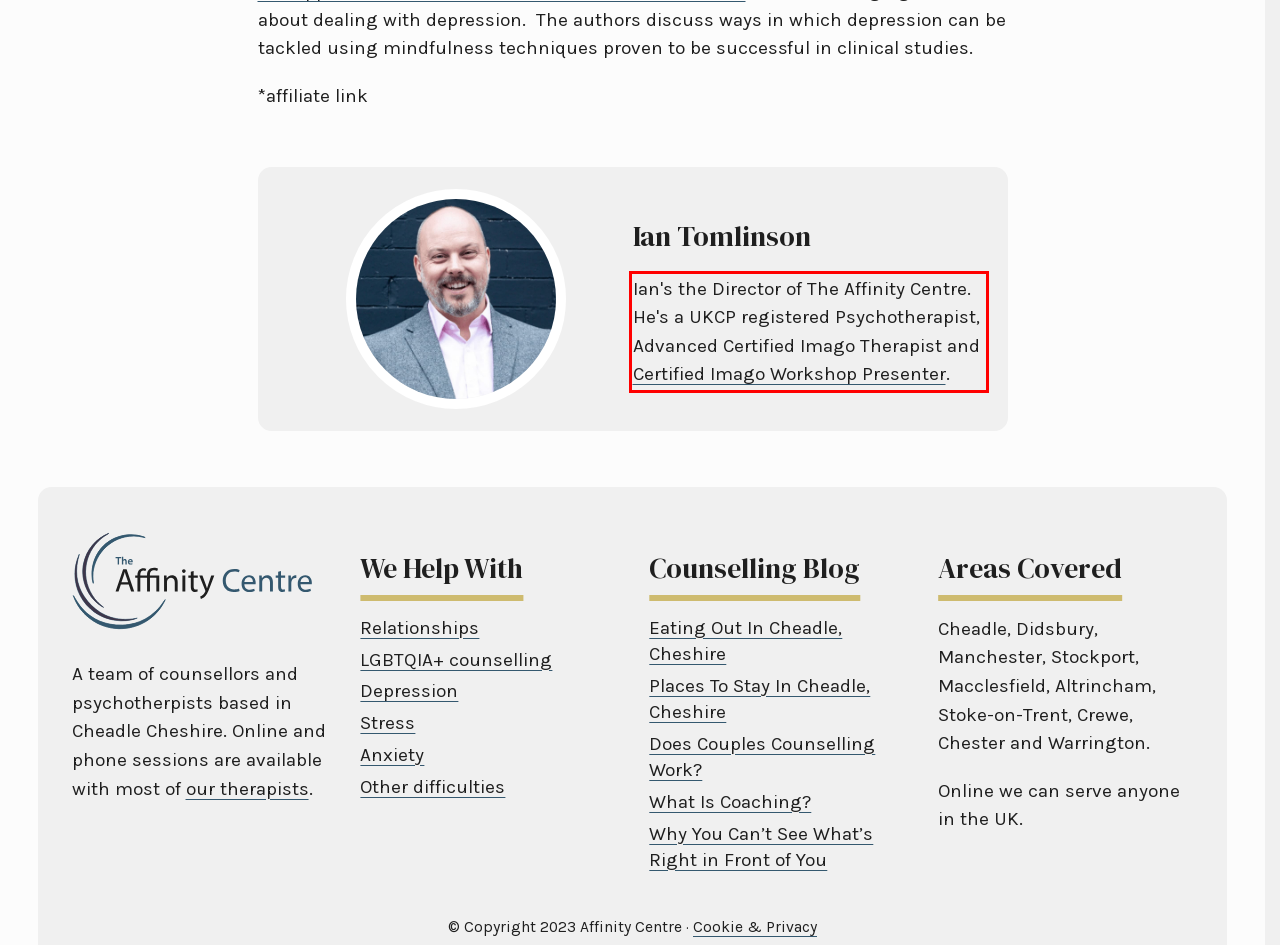Analyze the red bounding box in the provided webpage screenshot and generate the text content contained within.

Ian's the Director of The Affinity Centre. He's a UKCP registered Psychotherapist, Advanced Certified Imago Therapist and Certified Imago Workshop Presenter.